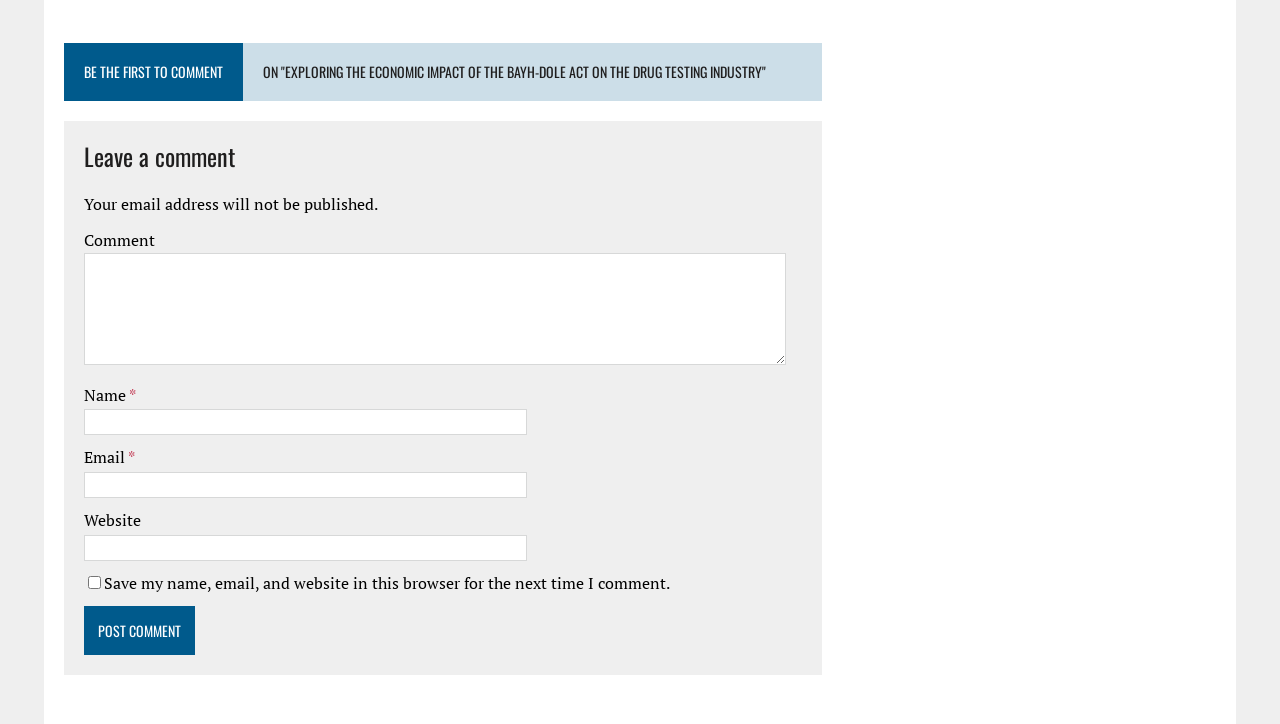What is the function of the checkbox?
Using the image as a reference, answer with just one word or a short phrase.

Save user data